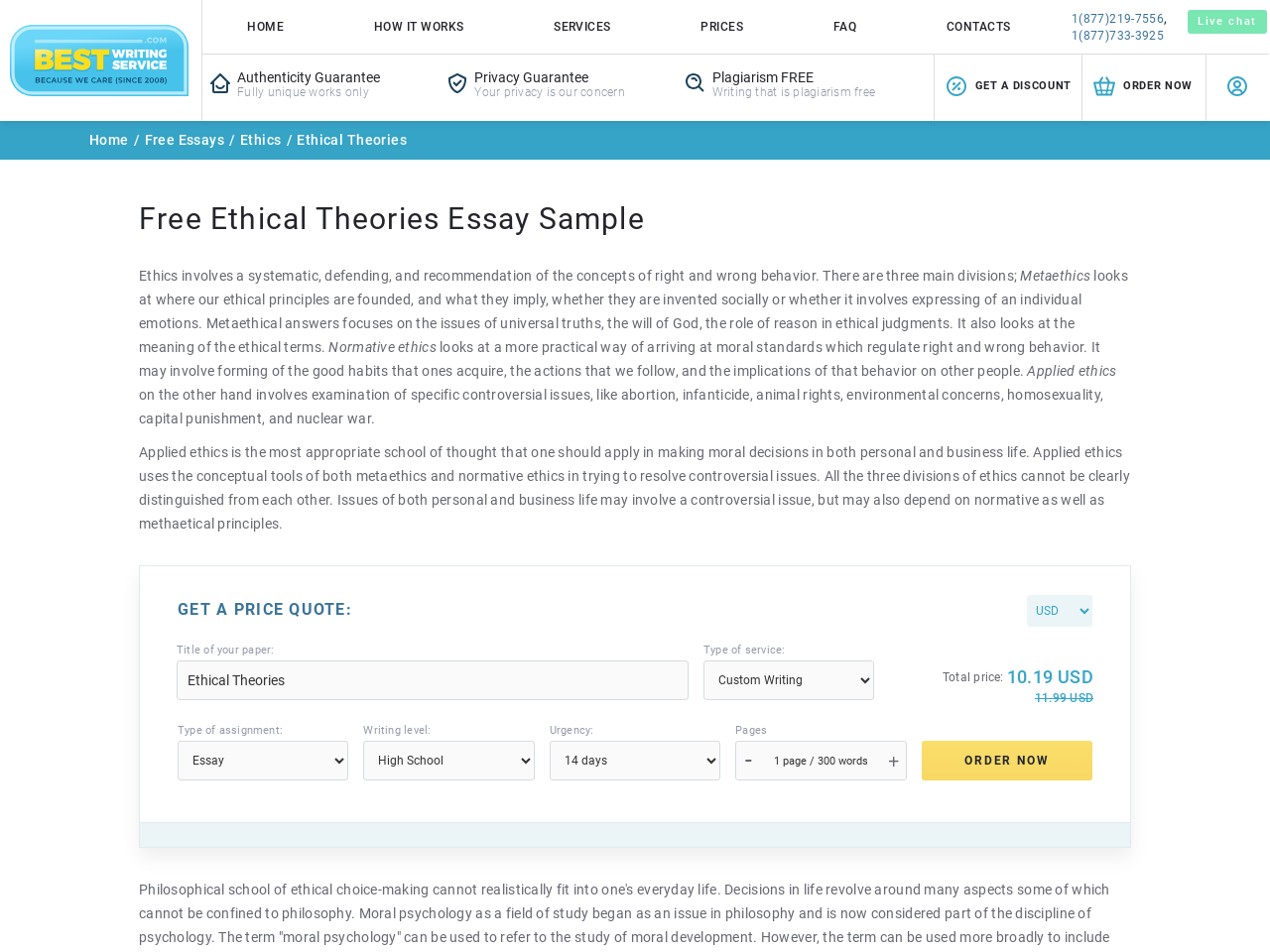What is the main topic of this essay sample?
Please give a detailed and thorough answer to the question, covering all relevant points.

The main topic of this essay sample is Ethical Theories, which is indicated by the heading 'Free Ethical Theories Essay Sample' and the text content that discusses the concepts of right and wrong behavior, including metaethics, normative ethics, and applied ethics.